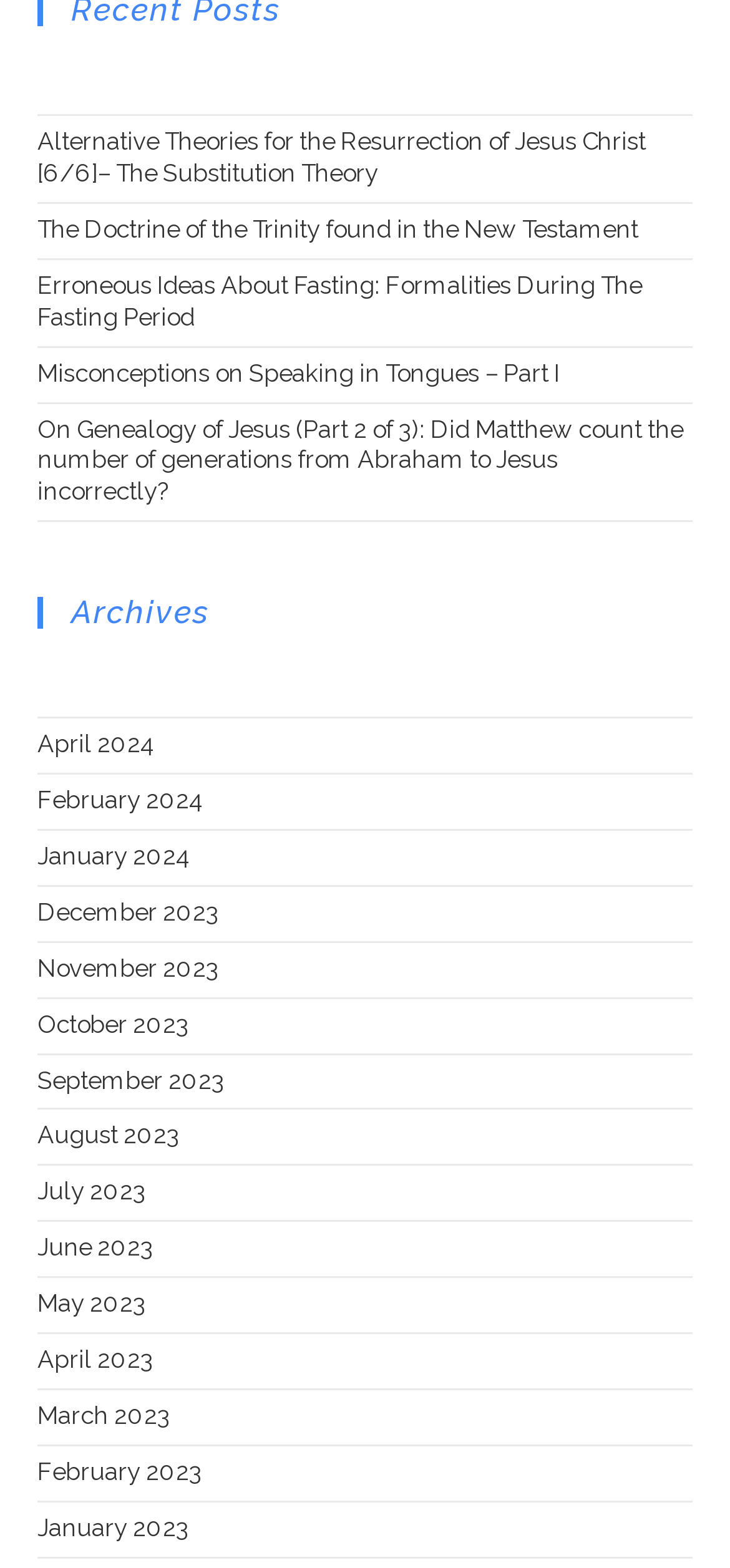What is the category of the links below the 'Archives' heading?
Provide an in-depth and detailed explanation in response to the question.

The links below the 'Archives' heading have text such as 'April 2024', 'February 2024', and so on, which suggests that they are categorized by months.